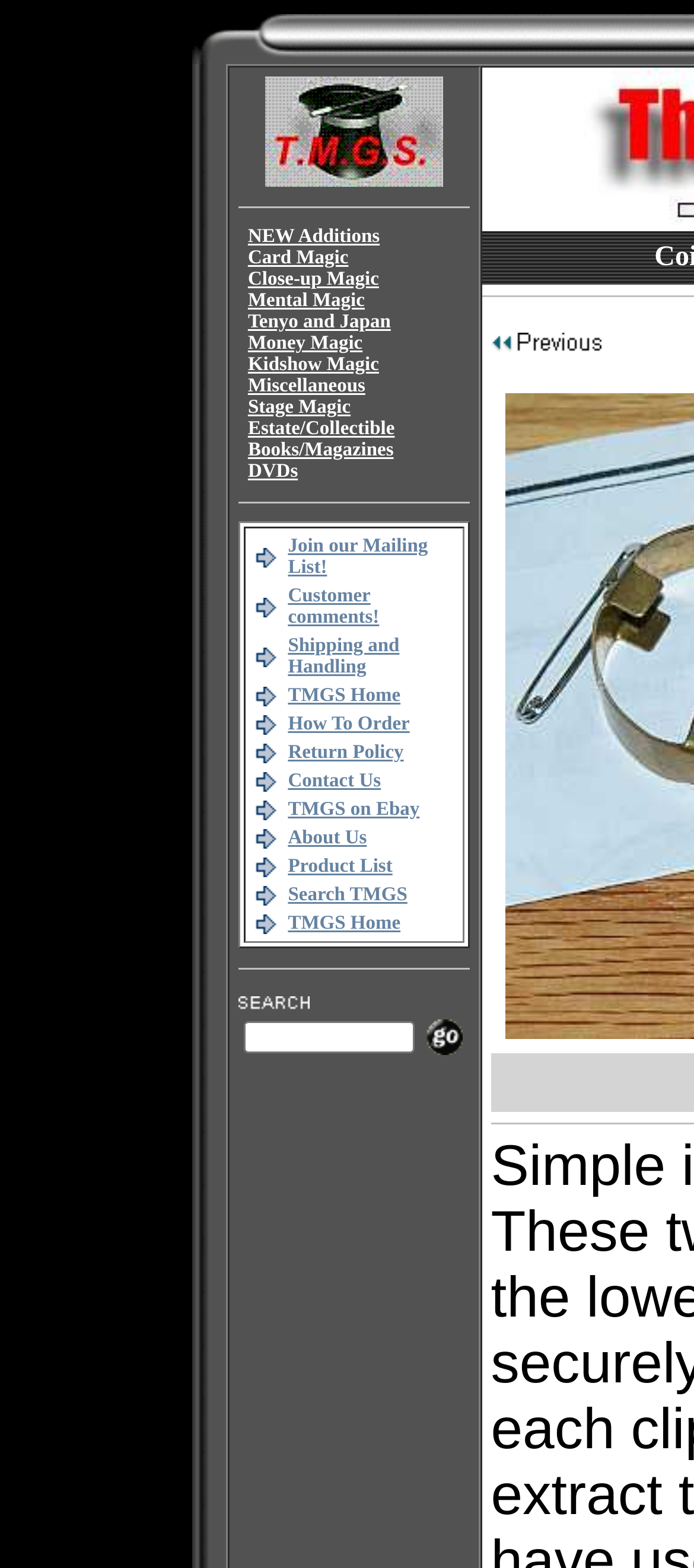Please specify the bounding box coordinates for the clickable region that will help you carry out the instruction: "Click the 'NEW Additions' link".

[0.357, 0.144, 0.547, 0.158]